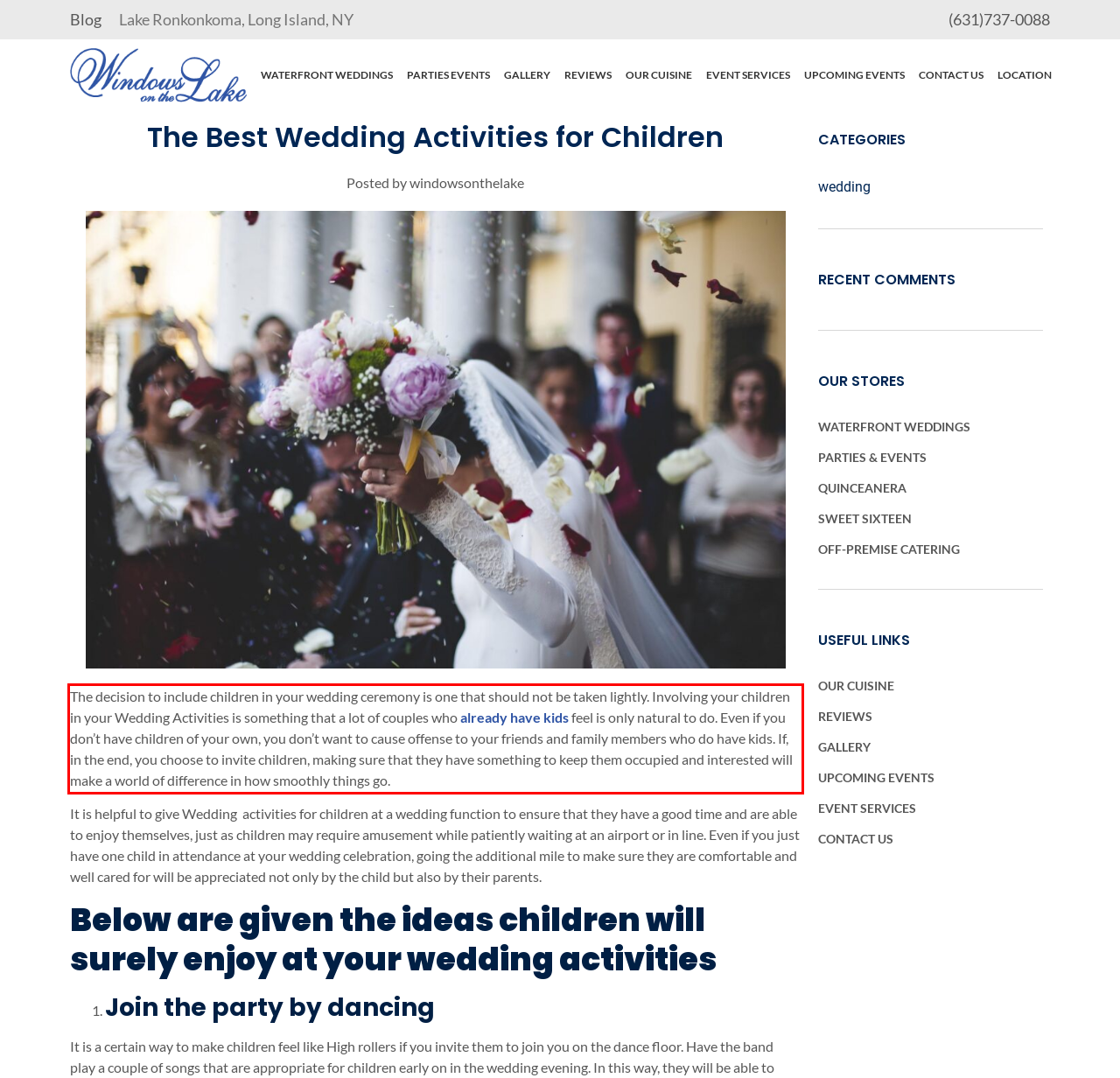Given a screenshot of a webpage with a red bounding box, please identify and retrieve the text inside the red rectangle.

The decision to include children in your wedding ceremony is one that should not be taken lightly. Involving your children in your Wedding Activities is something that a lot of couples who already have kids feel is only natural to do. Even if you don’t have children of your own, you don’t want to cause offense to your friends and family members who do have kids. If, in the end, you choose to invite children, making sure that they have something to keep them occupied and interested will make a world of difference in how smoothly things go.